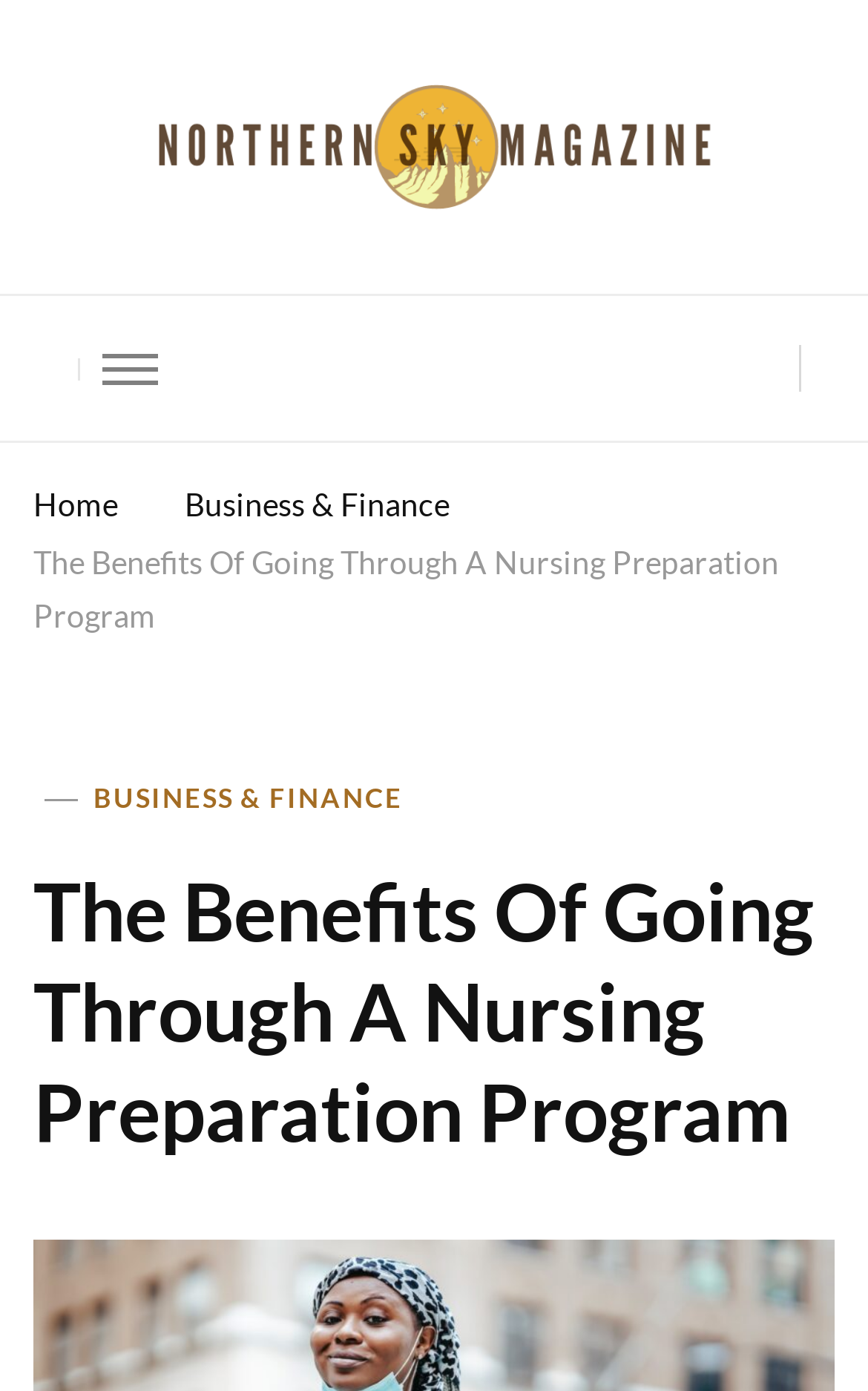Extract the bounding box coordinates for the described element: "alt="Northern Sky Magazine"". The coordinates should be represented as four float numbers between 0 and 1: [left, top, right, bottom].

[0.038, 0.048, 0.962, 0.163]